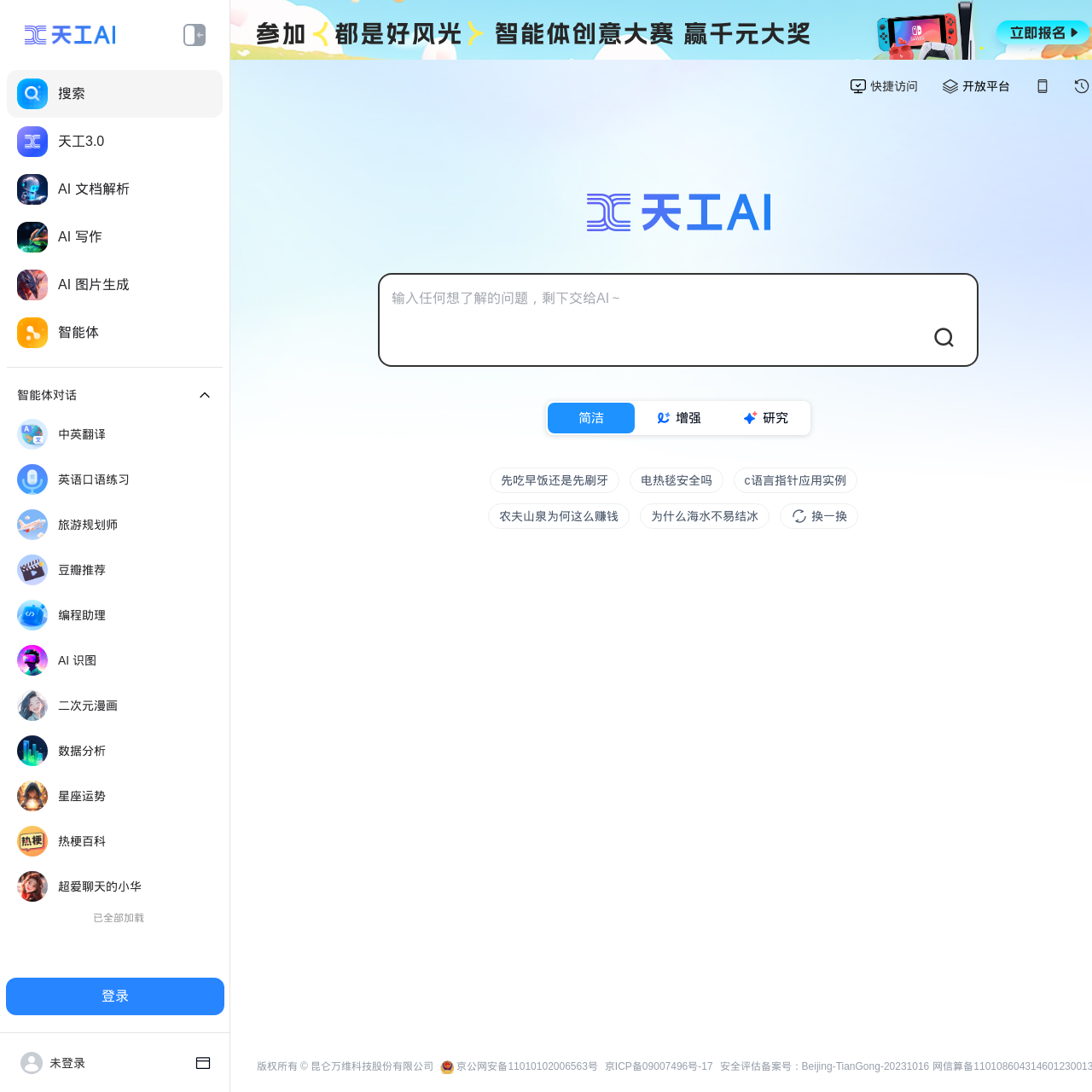Use one word or a short phrase to answer the question provided: 
What are the three modes of the AI assistant?

简洁, 增强, 研究